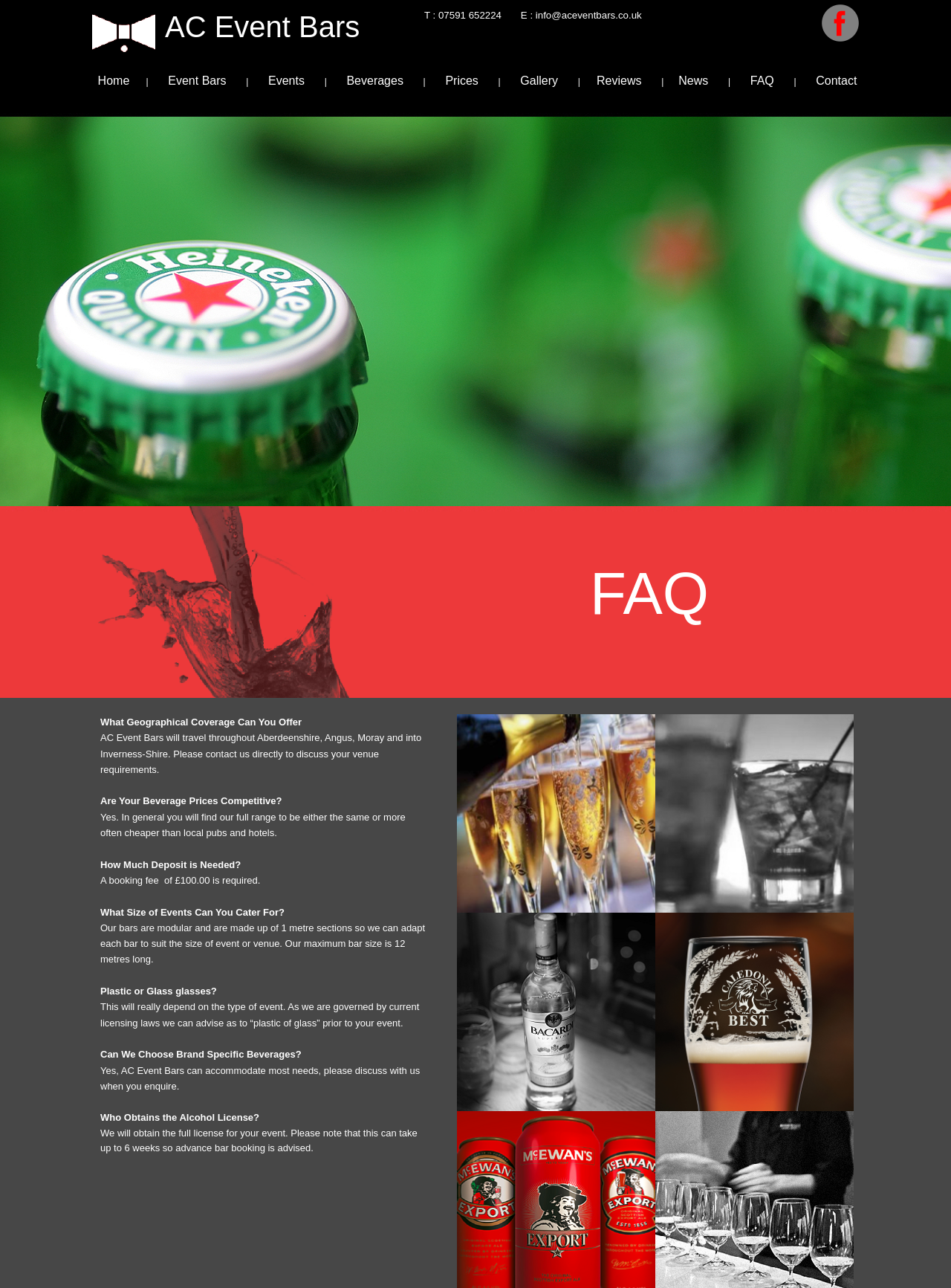What is the geographical coverage of AC Event Bars?
From the screenshot, provide a brief answer in one word or phrase.

Aberdeenshire, Angus, Moray and Inverness